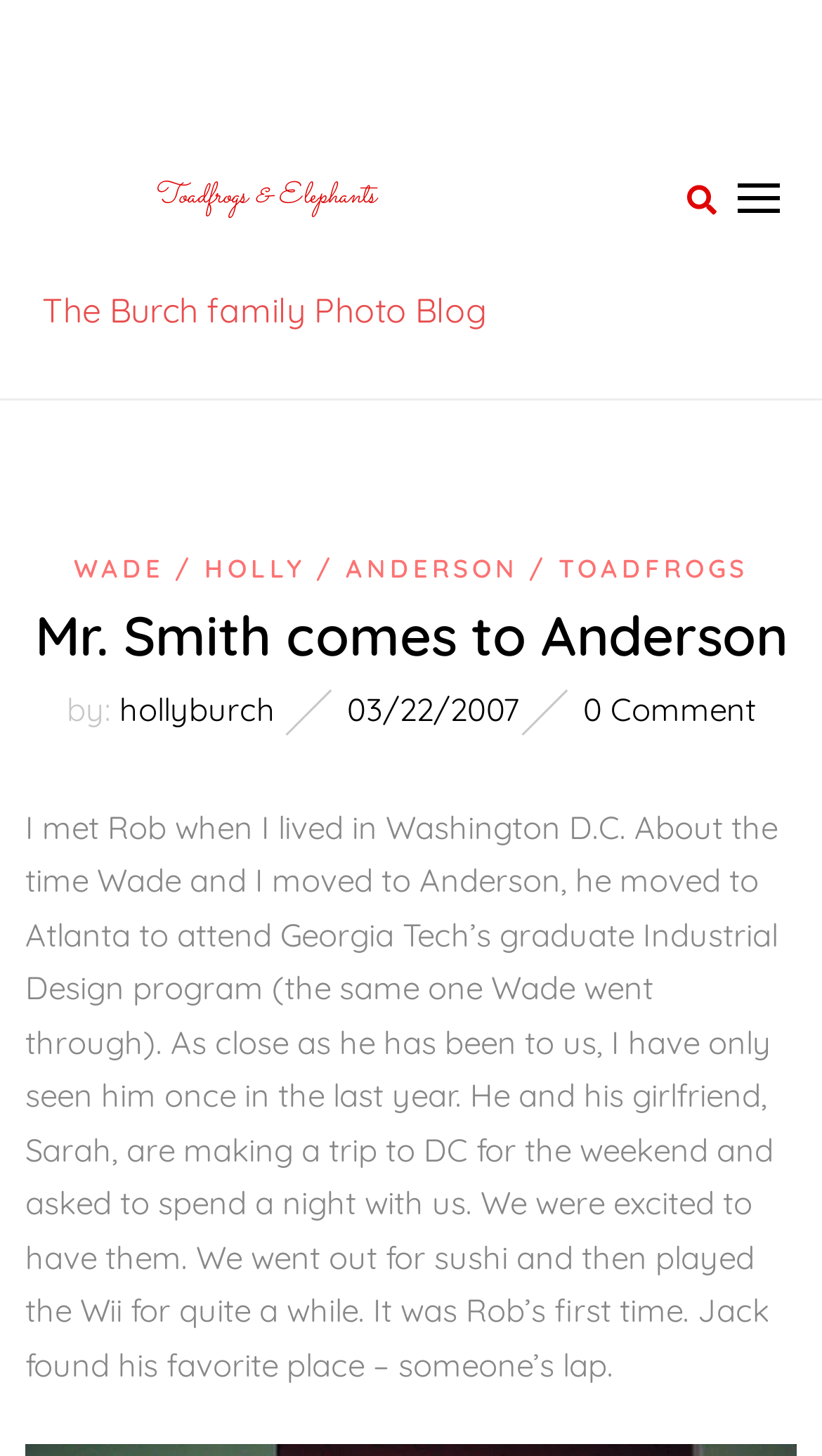Please provide a comprehensive response to the question based on the details in the image: Who wrote the blog post?

I found the answer by examining the StaticText element with the text 'by:' and the adjacent StaticText element with the text 'hollyburch', which suggests that hollyburch is the author of the blog post.